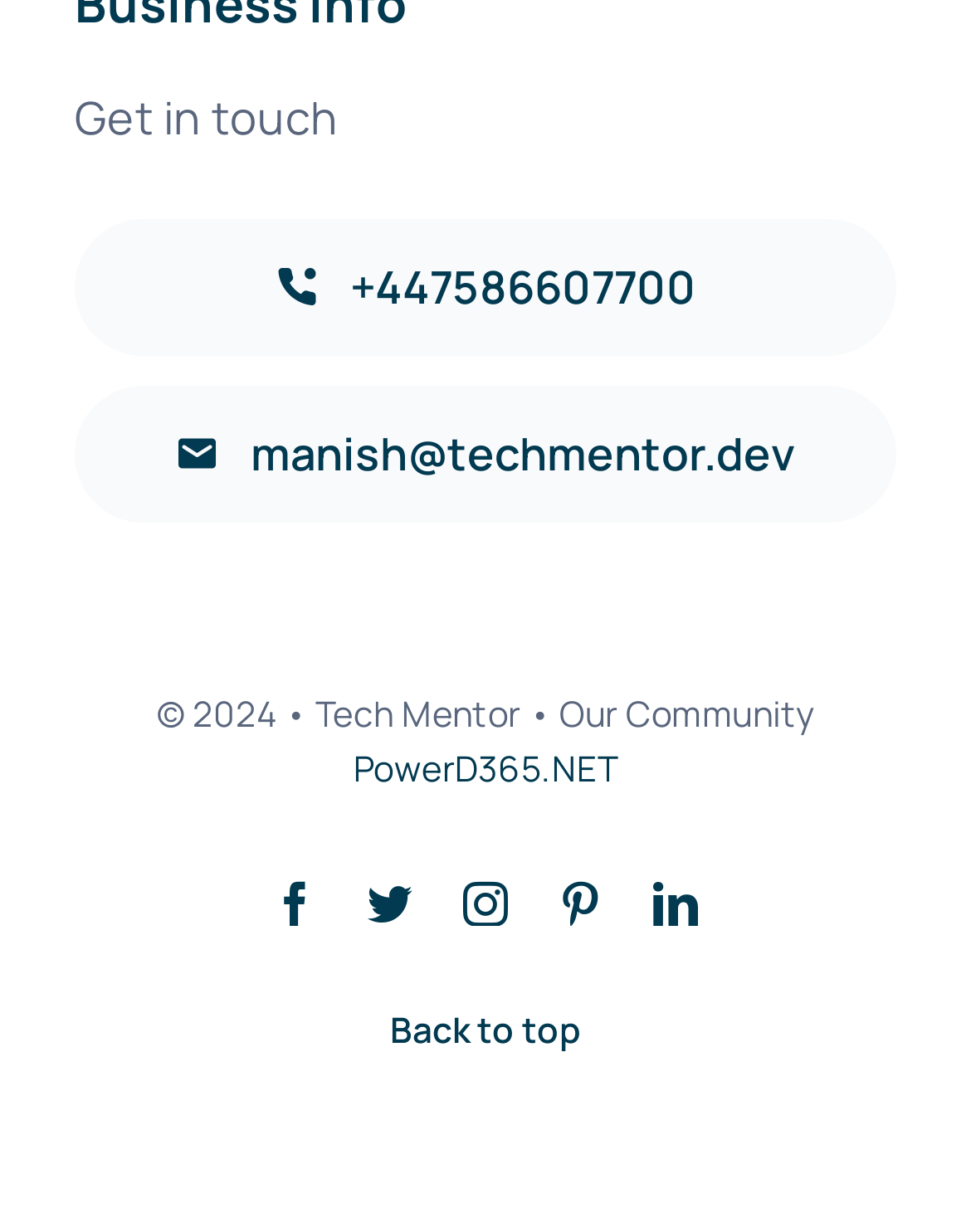Determine the bounding box coordinates of the region to click in order to accomplish the following instruction: "Send an email to manish". Provide the coordinates as four float numbers between 0 and 1, specifically [left, top, right, bottom].

[0.077, 0.312, 0.923, 0.423]